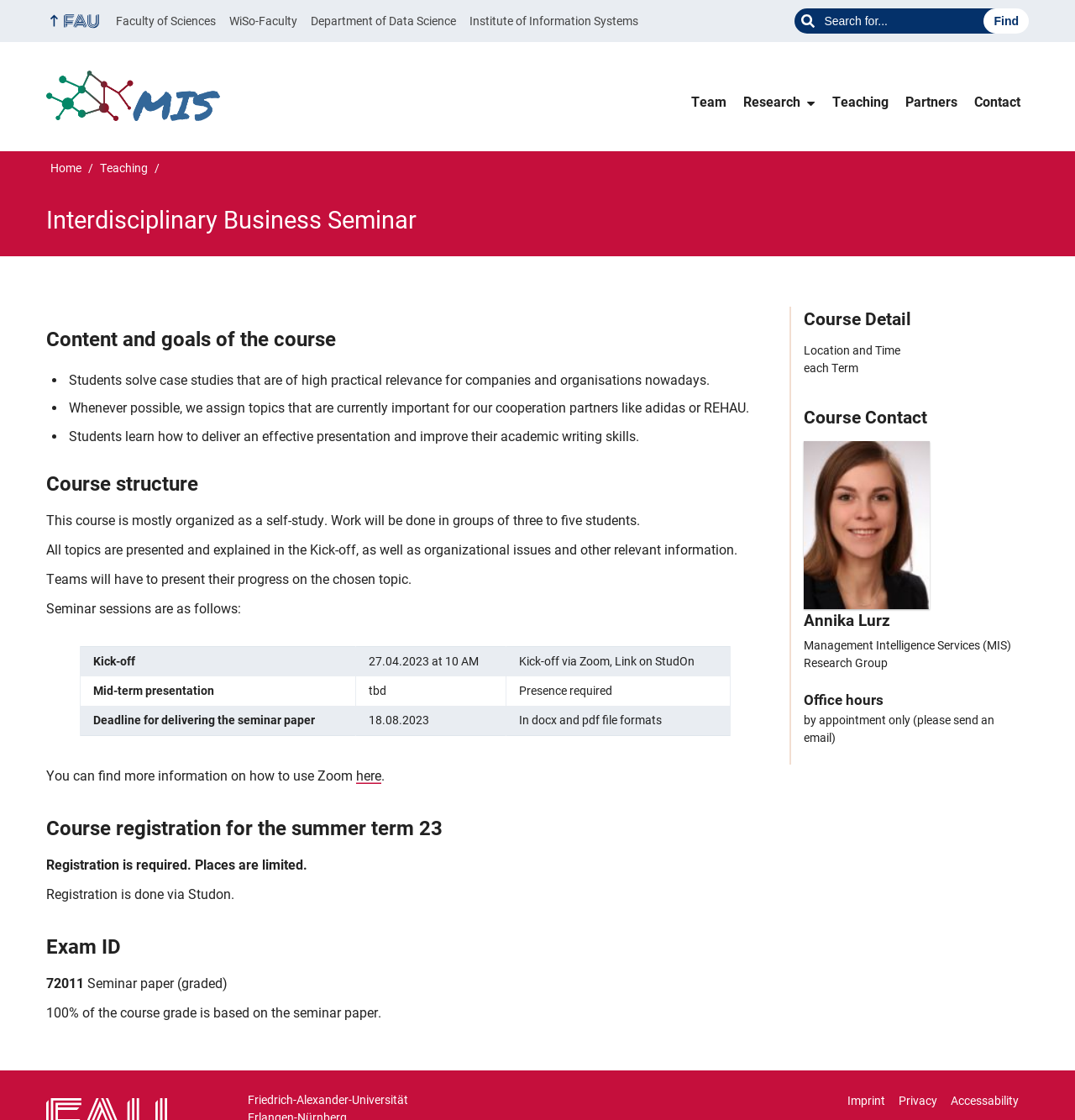Using the provided element description, identify the bounding box coordinates as (top-left x, top-left y, bottom-right x, bottom-right y). Ensure all values are between 0 and 1. Description: FAUTo the central FAU website

[0.043, 0.007, 0.095, 0.03]